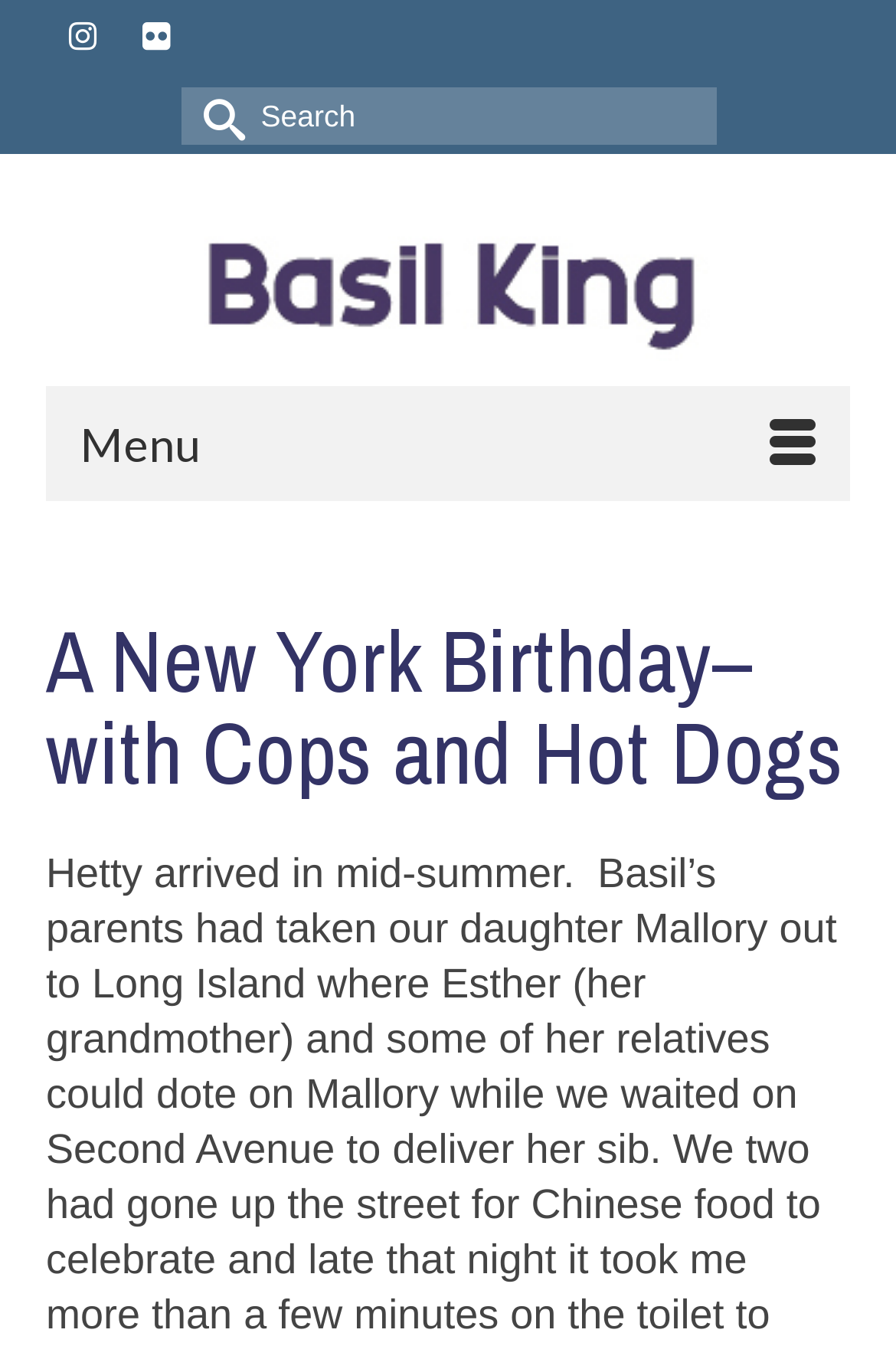Please analyze the image and give a detailed answer to the question:
What is the main topic of the webpage?

I inferred the main topic of the webpage by reading the heading 'A New York Birthday–with Cops and Hot Dogs', which suggests that the webpage is about a birthday celebration in New York City.